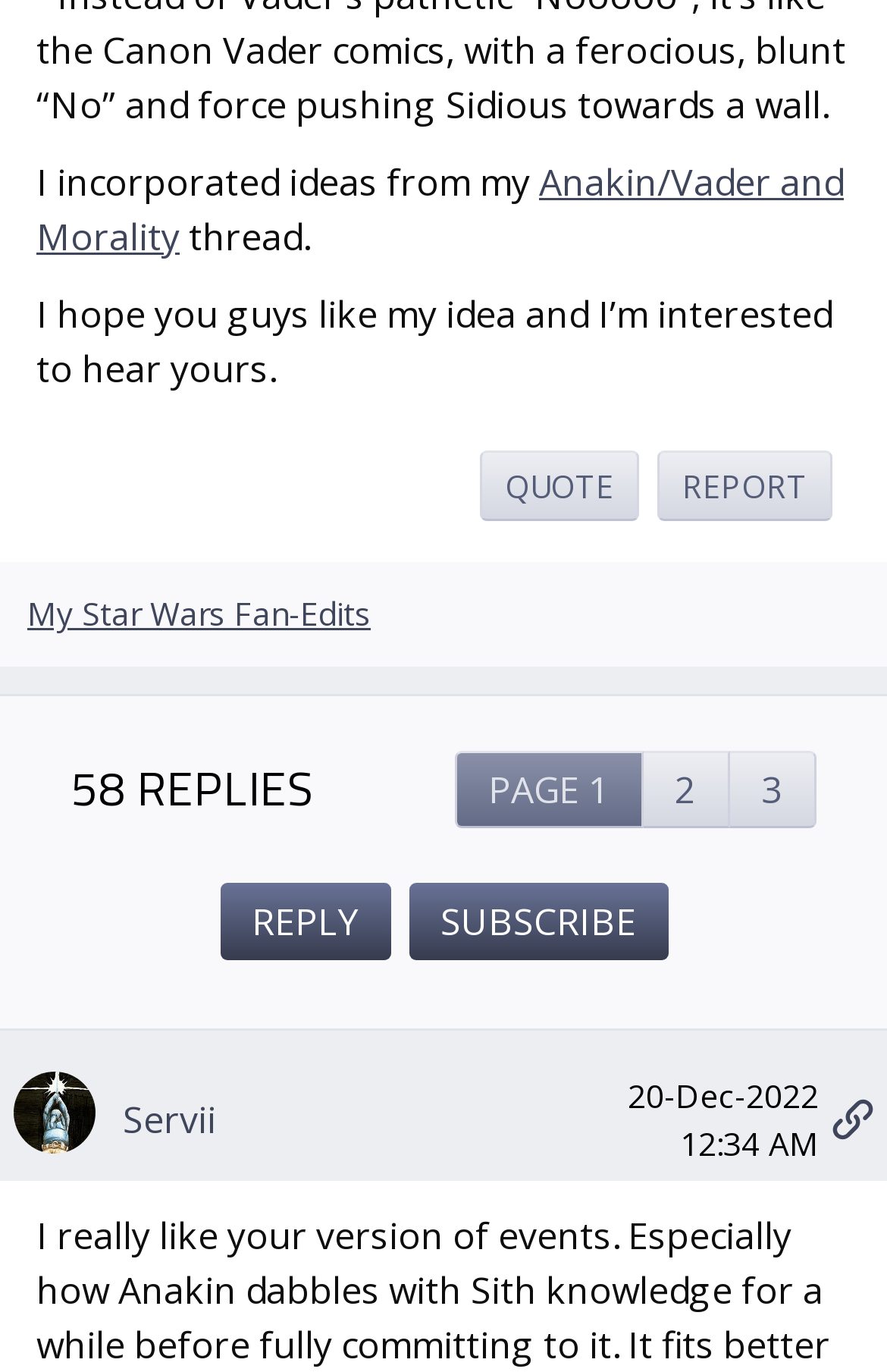Locate the bounding box coordinates of the UI element described by: "Subscribe". The bounding box coordinates should consist of four float numbers between 0 and 1, i.e., [left, top, right, bottom].

[0.46, 0.643, 0.753, 0.699]